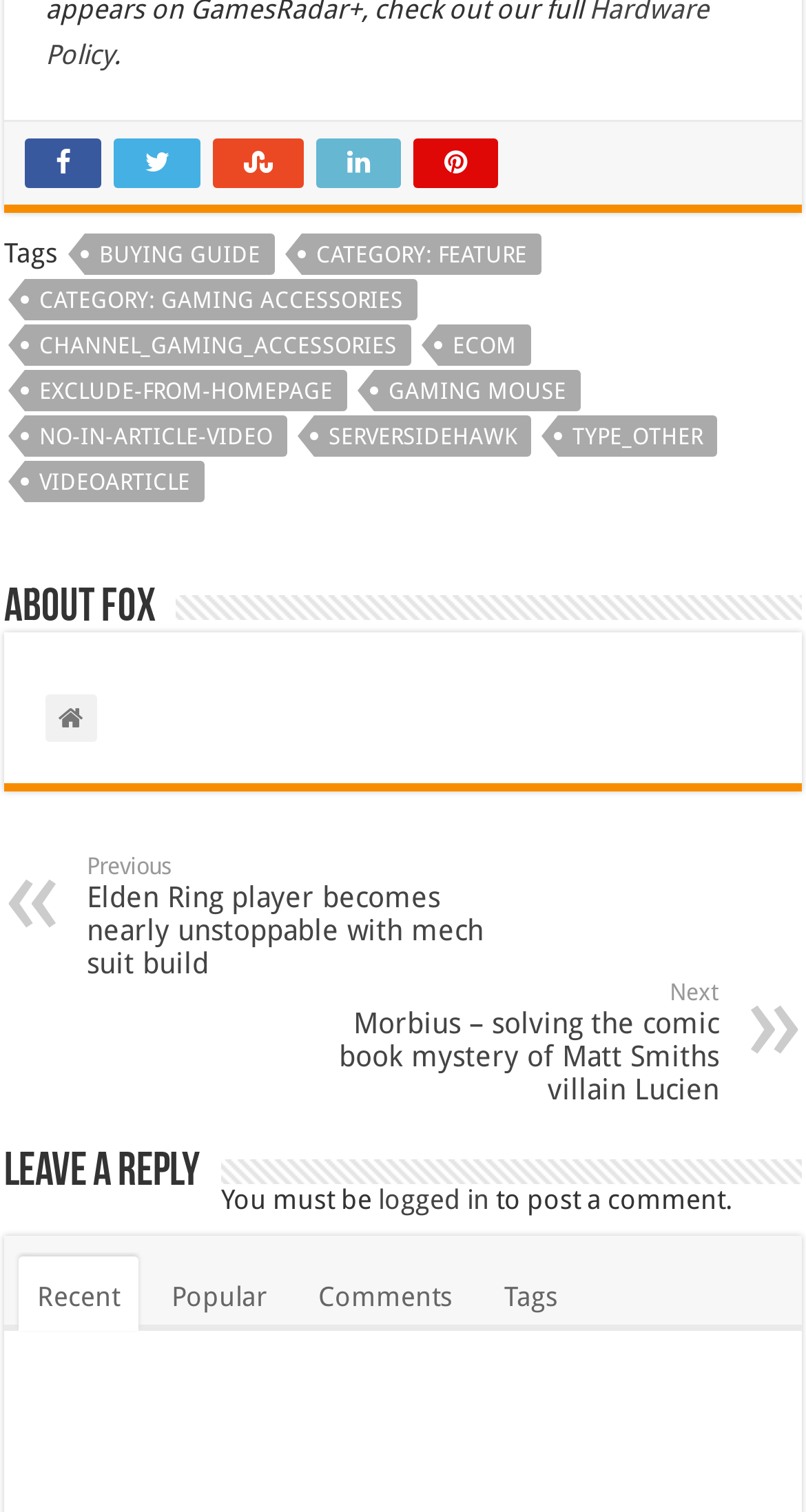How many options are there in the comment section?
Please give a detailed and elaborate answer to the question based on the image.

In the comment section, I found 3 links namely 'Recent', 'Popular', and 'Comments' which are options for users to interact with the comments.